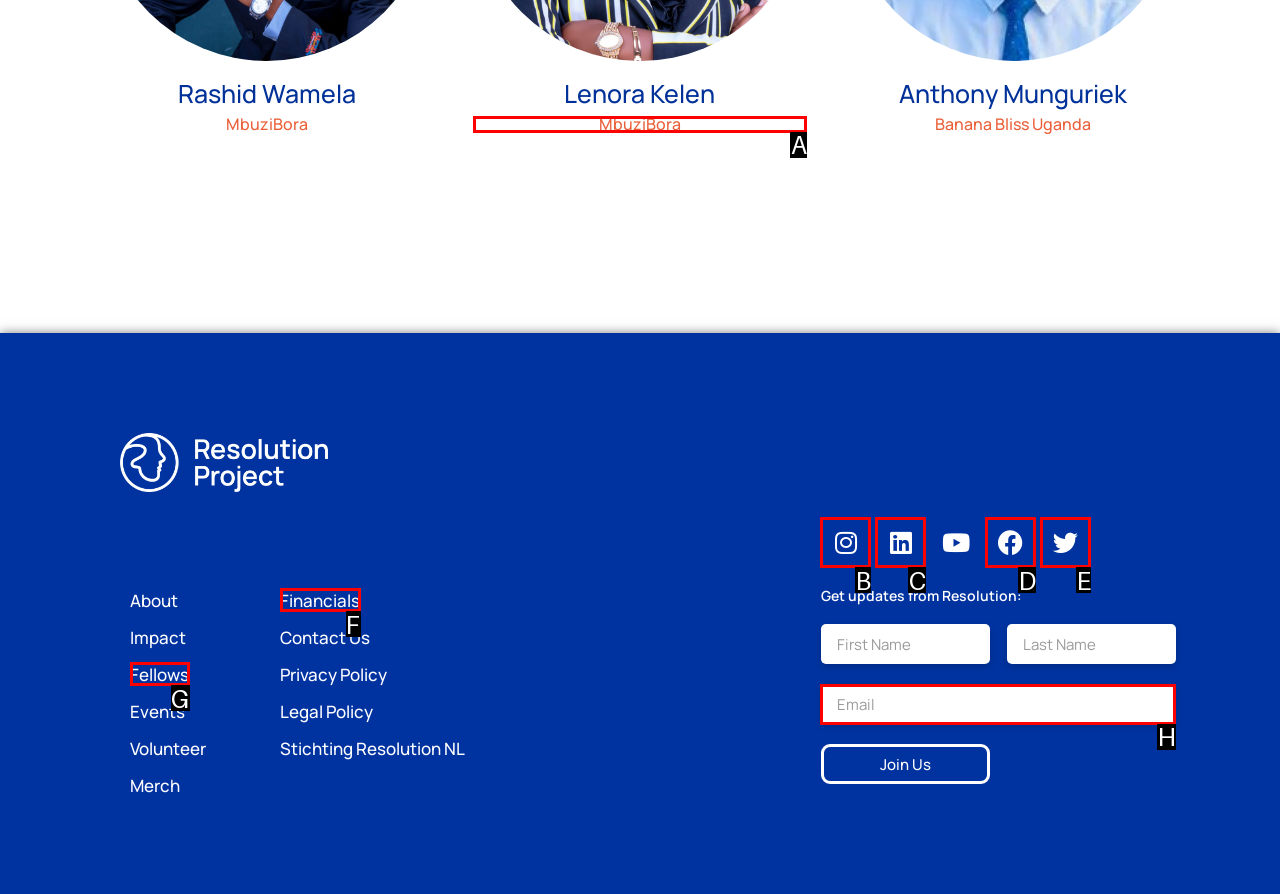Determine which HTML element best fits the description: parent_node: Search for: name="s" placeholder="Search"
Answer directly with the letter of the matching option from the available choices.

None